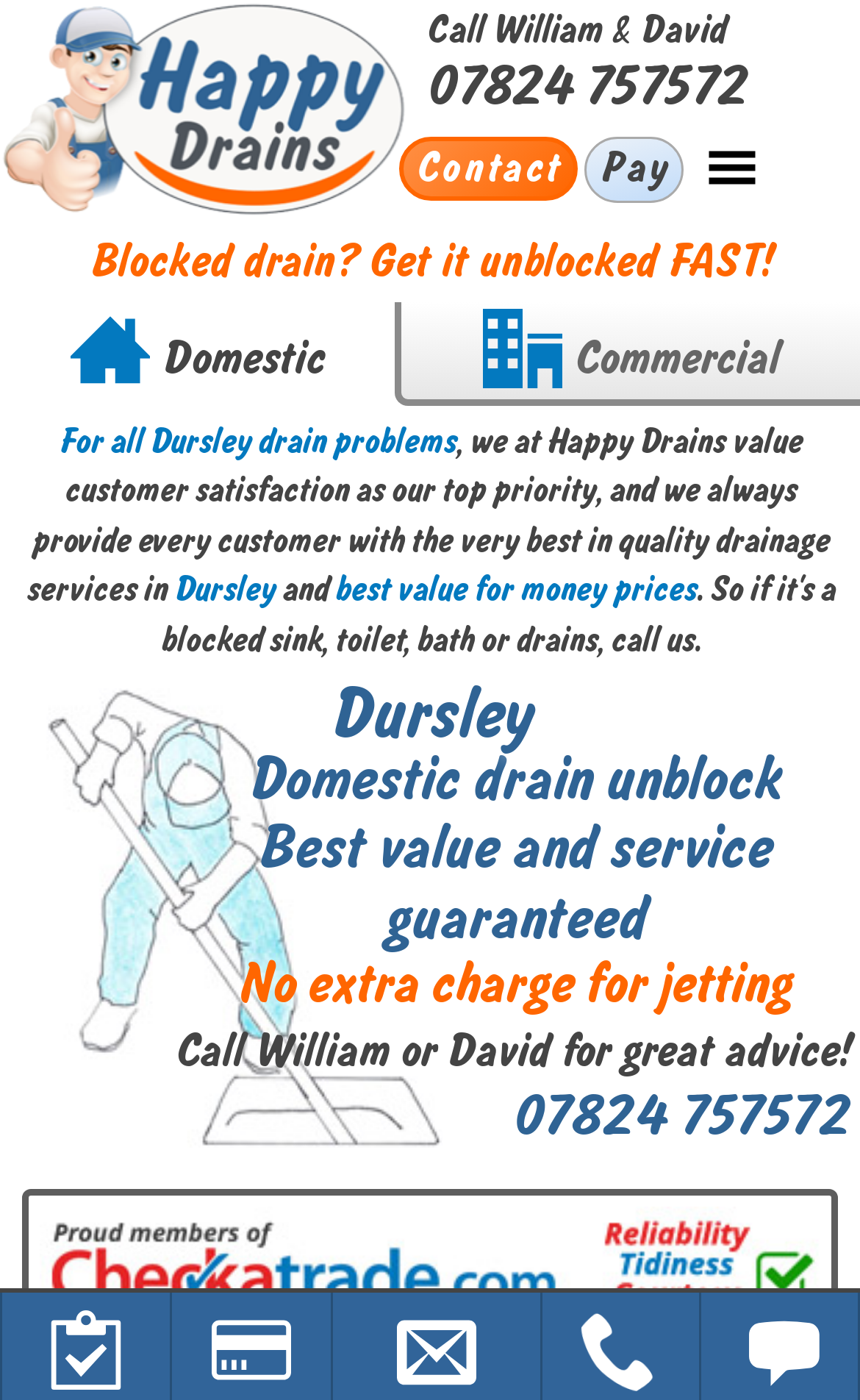Extract the main title from the webpage.

Blocked drain? Get it unblocked FAST!